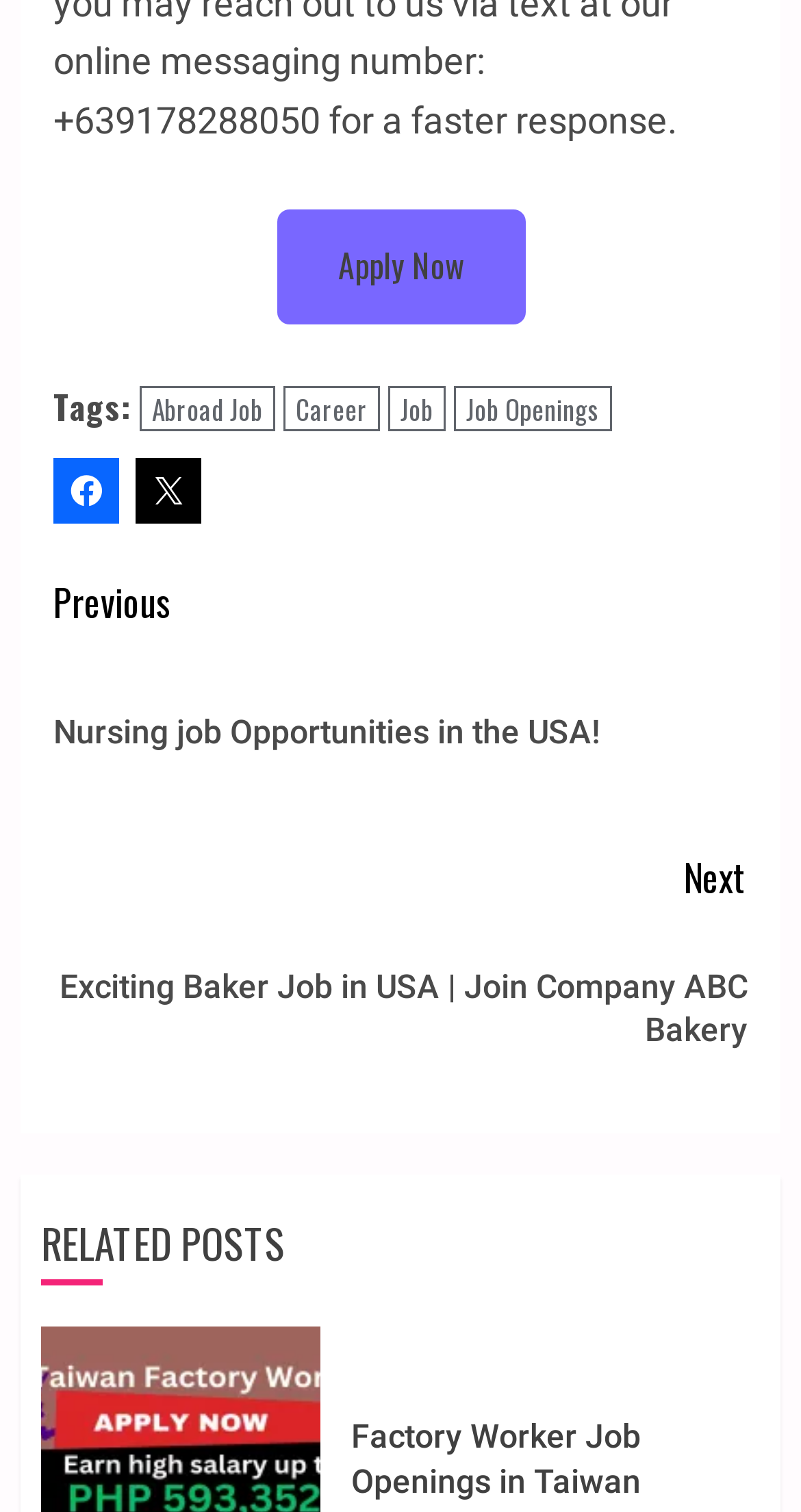Indicate the bounding box coordinates of the element that must be clicked to execute the instruction: "View Factory Worker Job Openings in Taiwan". The coordinates should be given as four float numbers between 0 and 1, i.e., [left, top, right, bottom].

[0.438, 0.937, 0.8, 0.994]